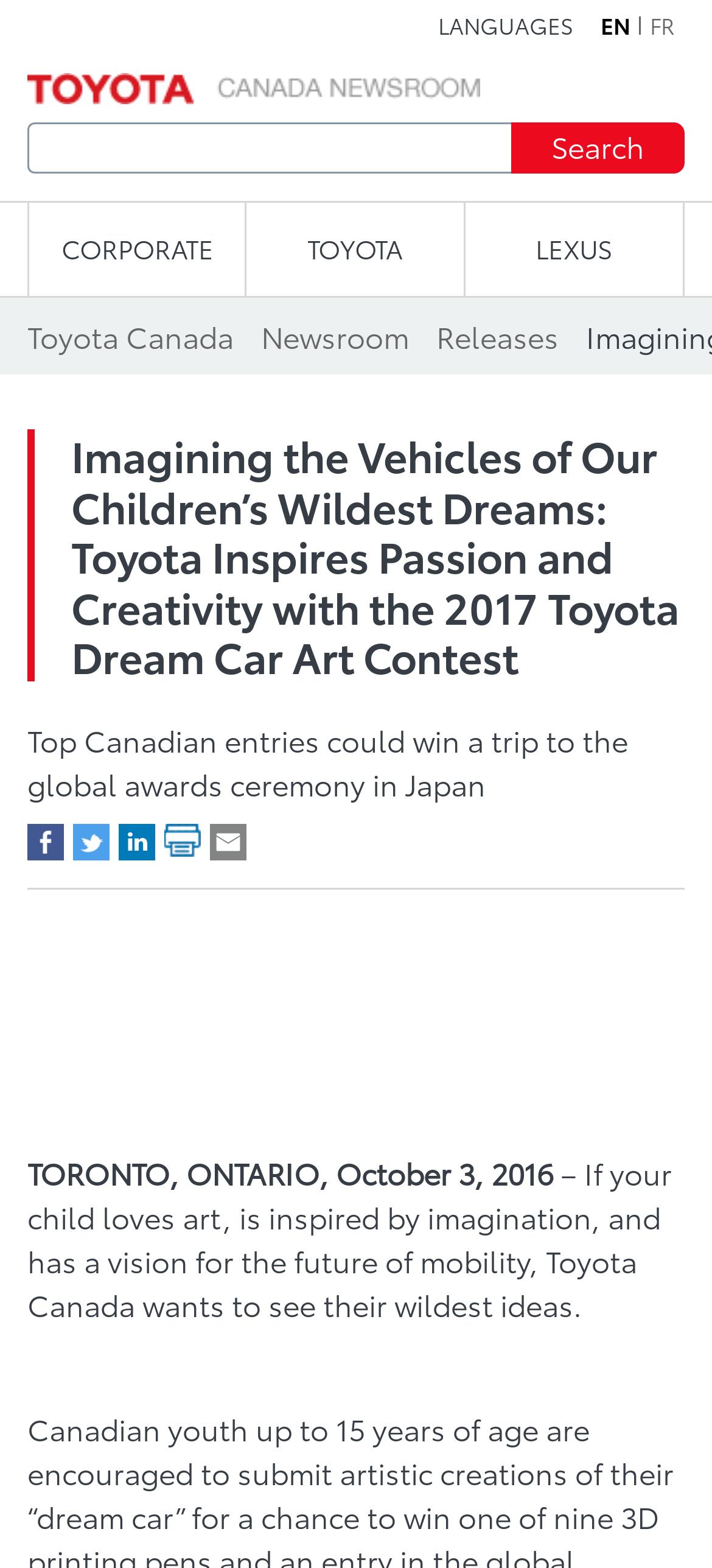Please determine the bounding box coordinates of the element's region to click for the following instruction: "Share on Facebook".

[0.038, 0.525, 0.09, 0.549]